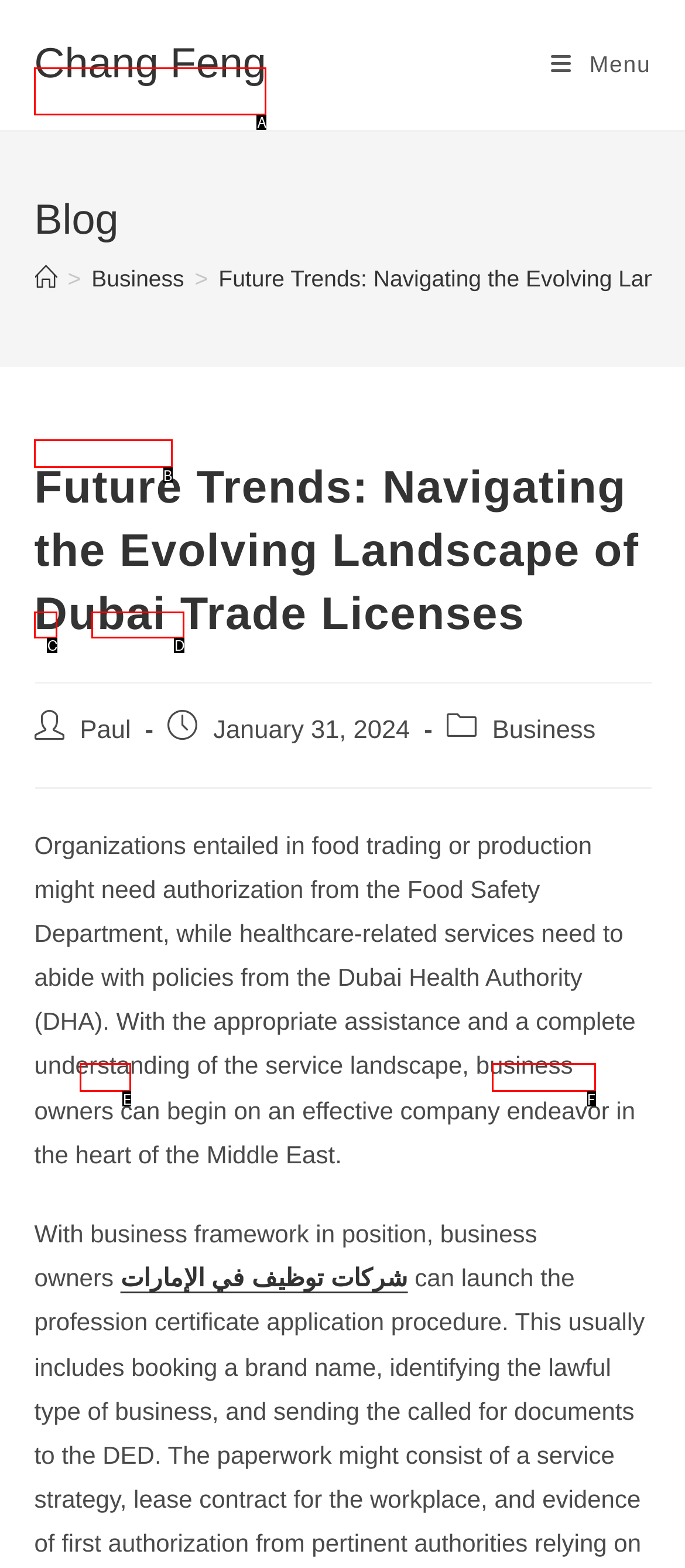Determine which option fits the element description: Paul
Answer with the option’s letter directly.

E